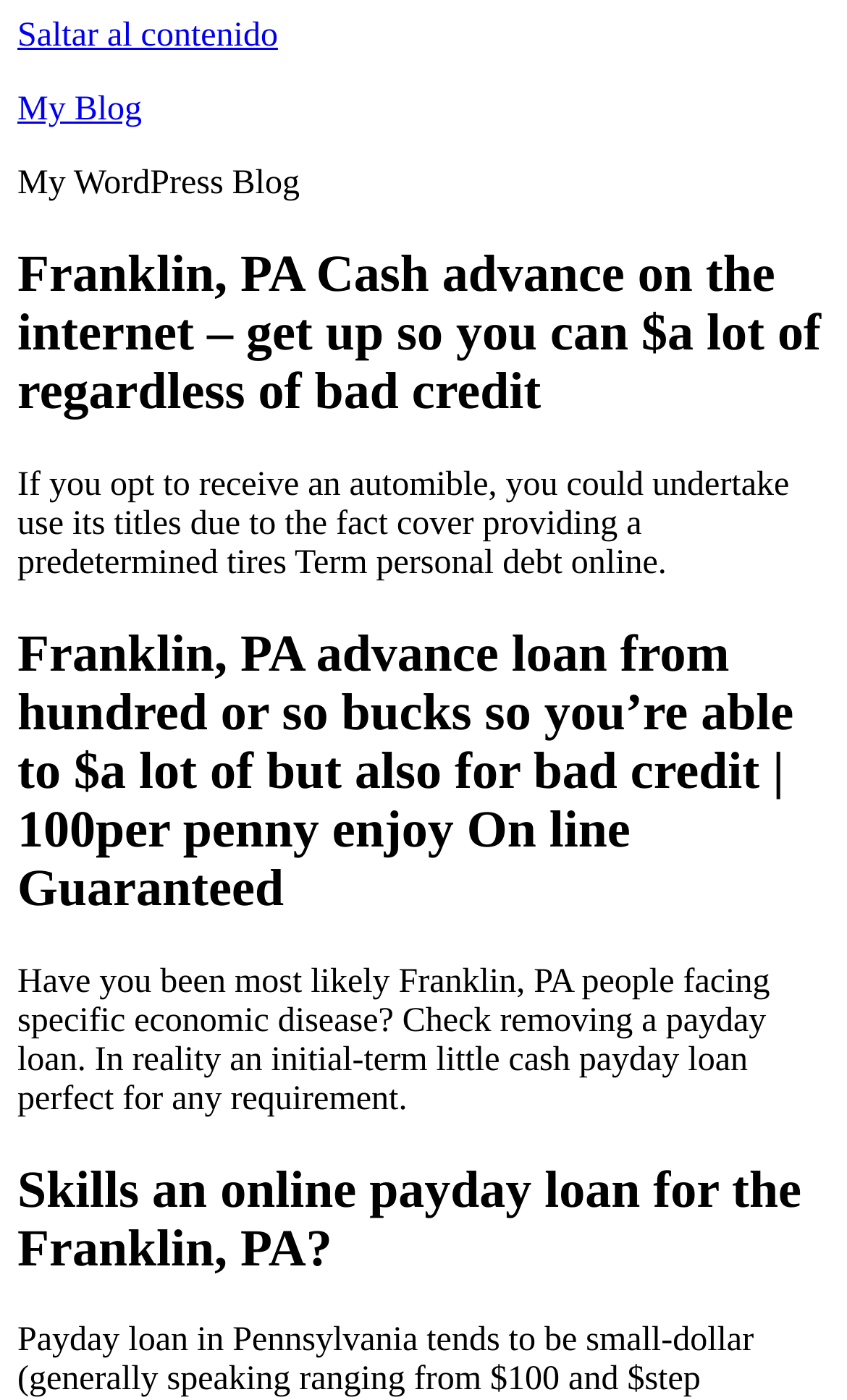What is the minimum amount of cash advance available?
Using the picture, provide a one-word or short phrase answer.

Hundred or so bucks